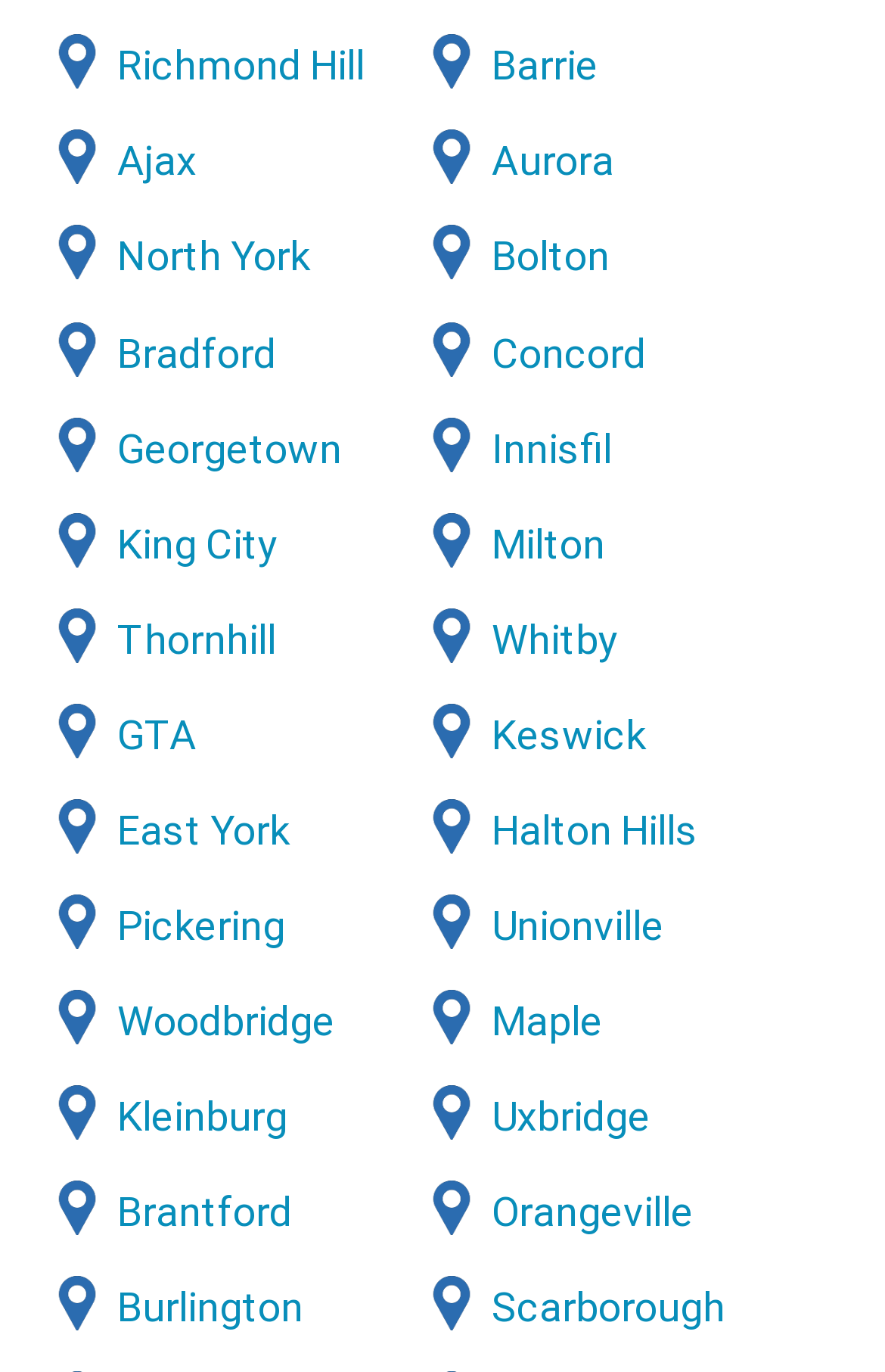Please respond in a single word or phrase: 
What is the topmost location on the webpage?

Richmond Hill